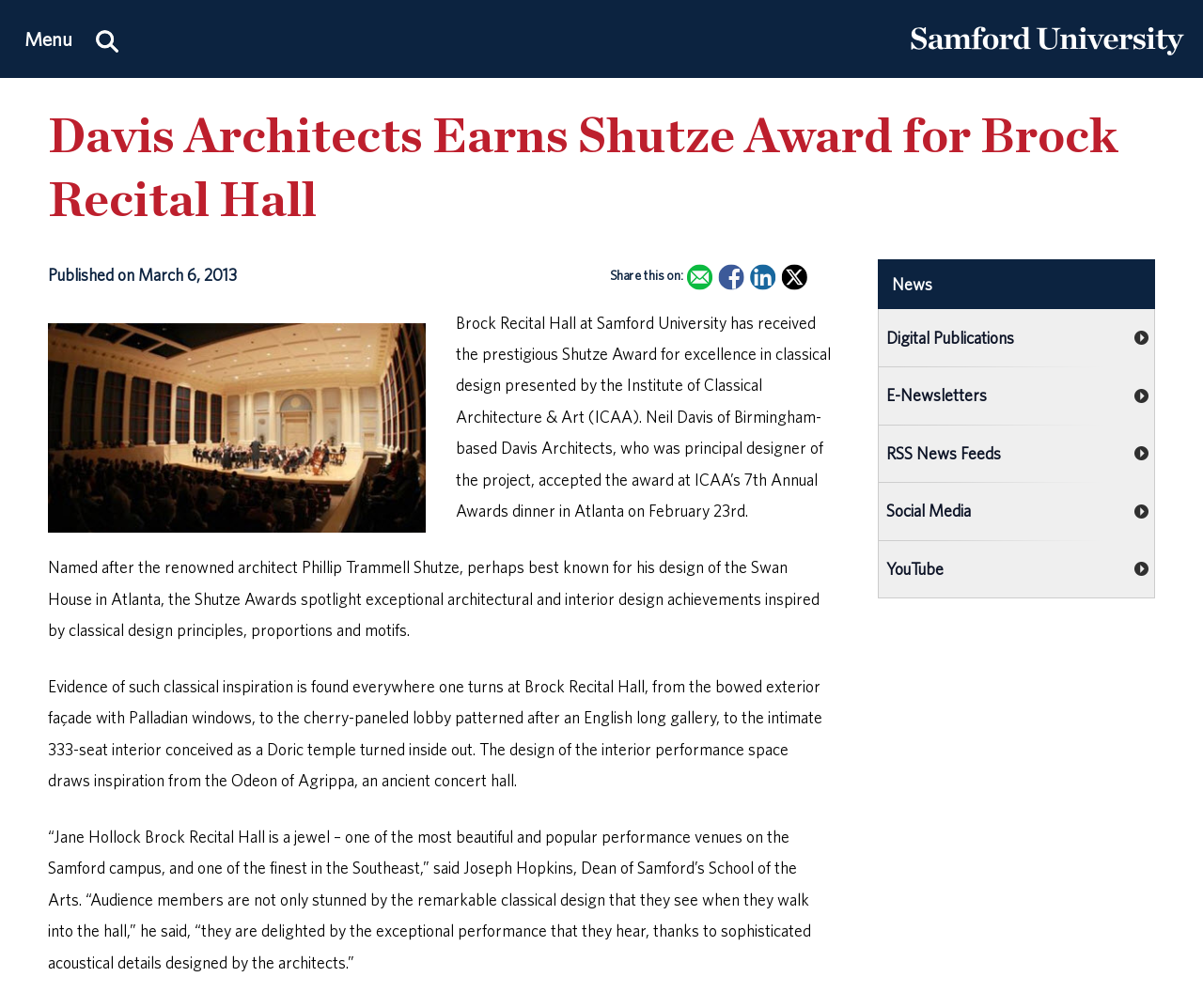Using the information in the image, give a detailed answer to the following question: What award did Brock Recital Hall receive?

The webpage mentions that Brock Recital Hall at Samford University has received the prestigious Shutze Award for excellence in classical design presented by the Institute of Classical Architecture and Art (ICAA).